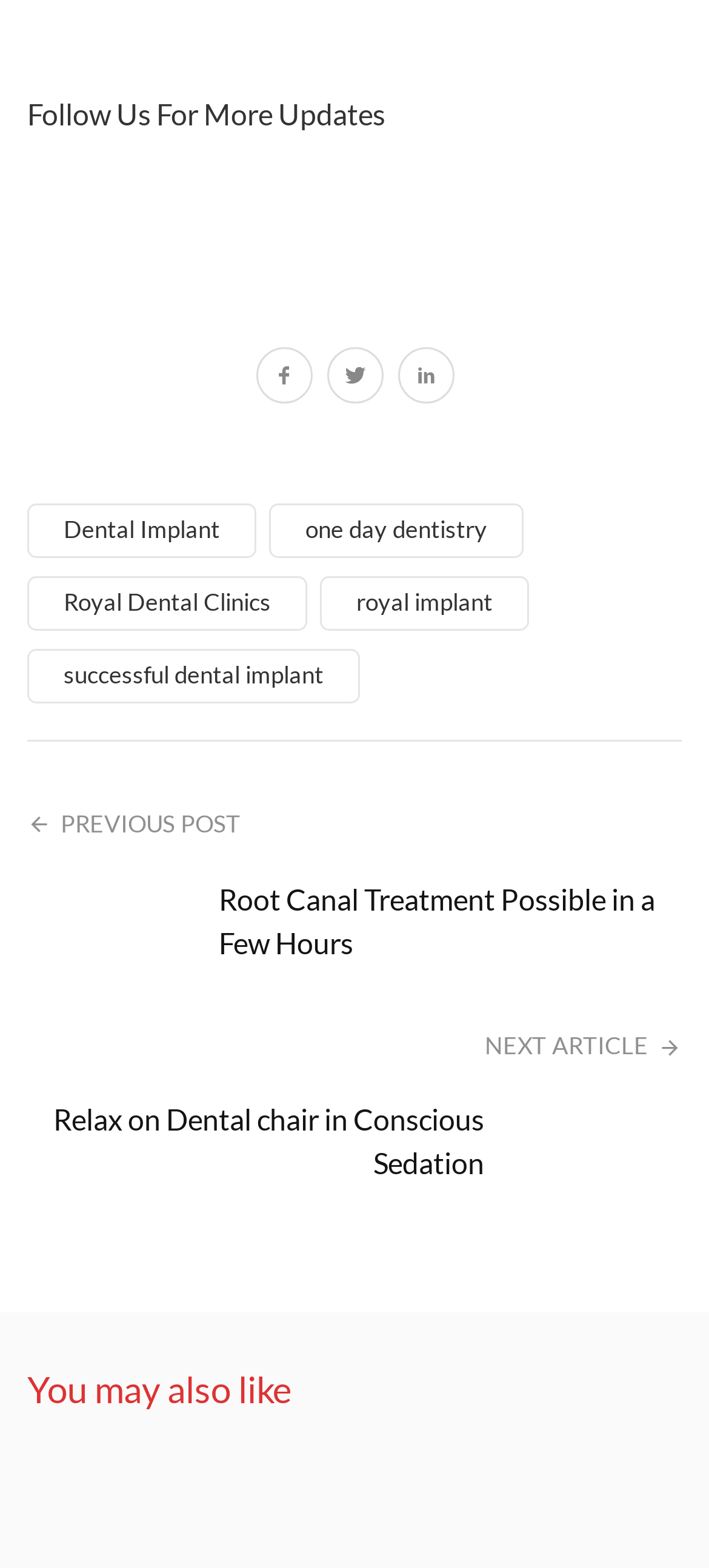Based on the provided description, "title="Share on Twitter"", find the bounding box of the corresponding UI element in the screenshot.

[0.46, 0.221, 0.54, 0.263]